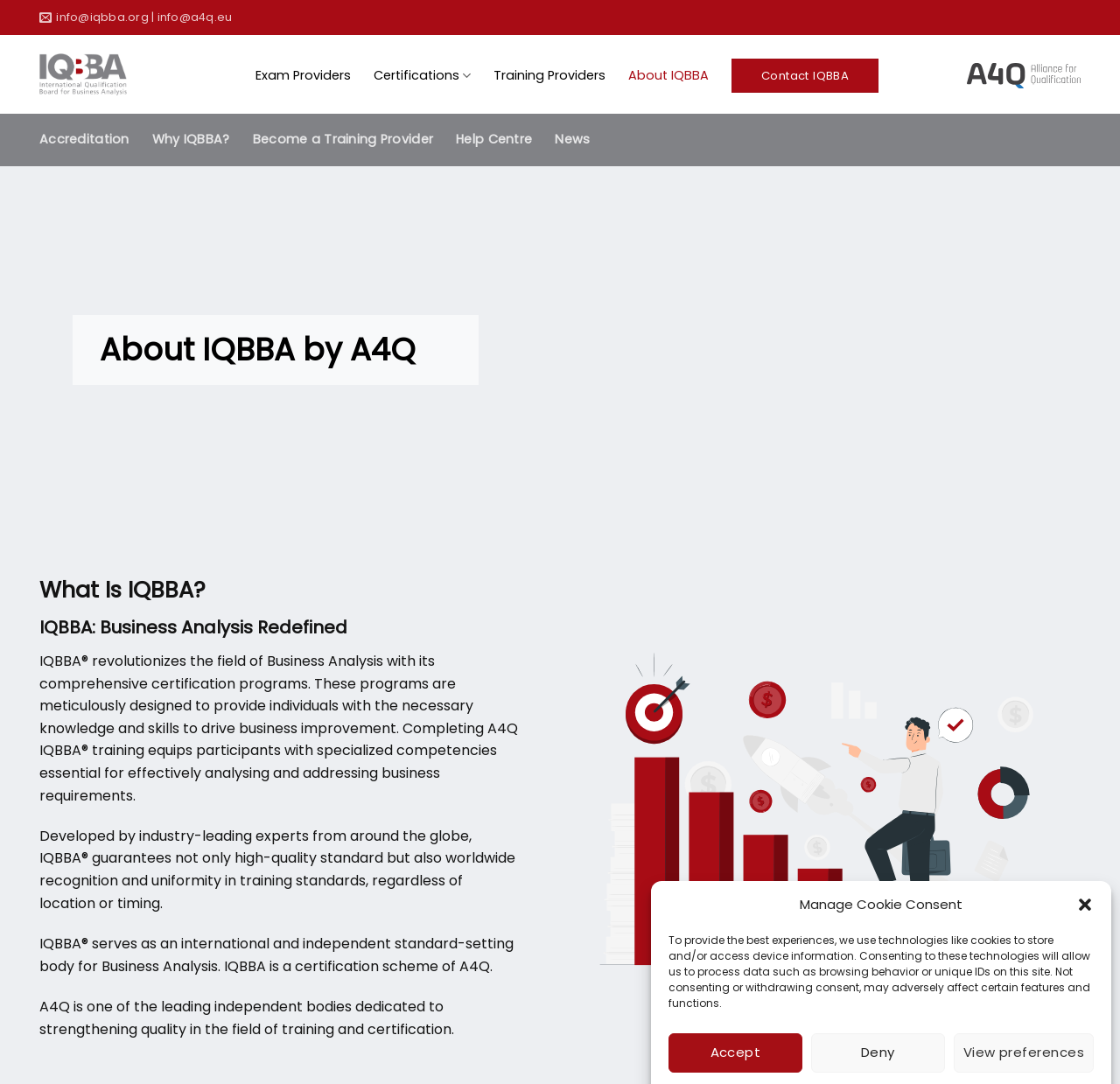Please identify the bounding box coordinates of the element's region that I should click in order to complete the following instruction: "Click the close dialog button". The bounding box coordinates consist of four float numbers between 0 and 1, i.e., [left, top, right, bottom].

[0.961, 0.826, 0.977, 0.842]